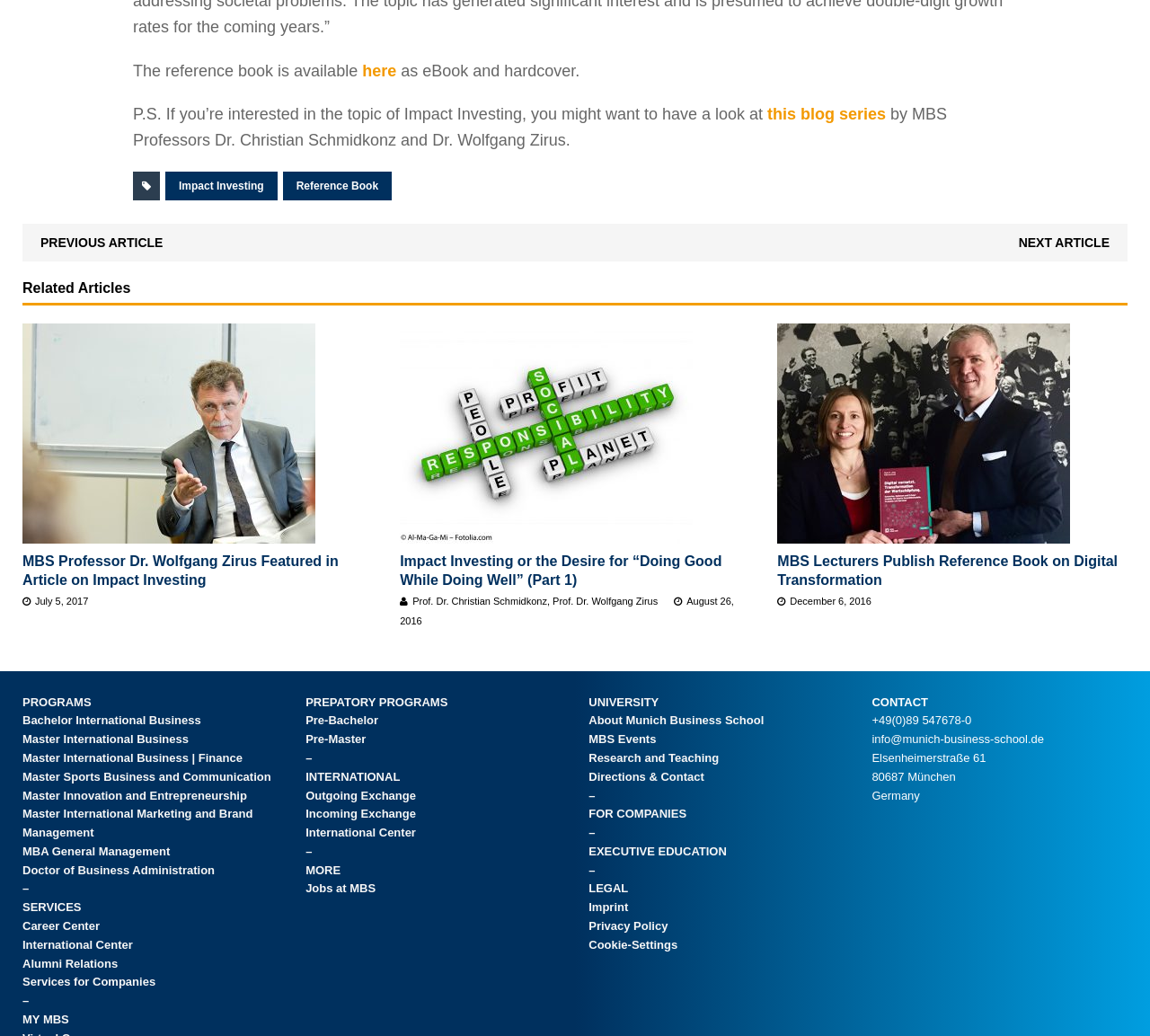Show the bounding box coordinates for the element that needs to be clicked to execute the following instruction: "View the 'Related Articles'". Provide the coordinates in the form of four float numbers between 0 and 1, i.e., [left, top, right, bottom].

[0.02, 0.27, 0.98, 0.295]